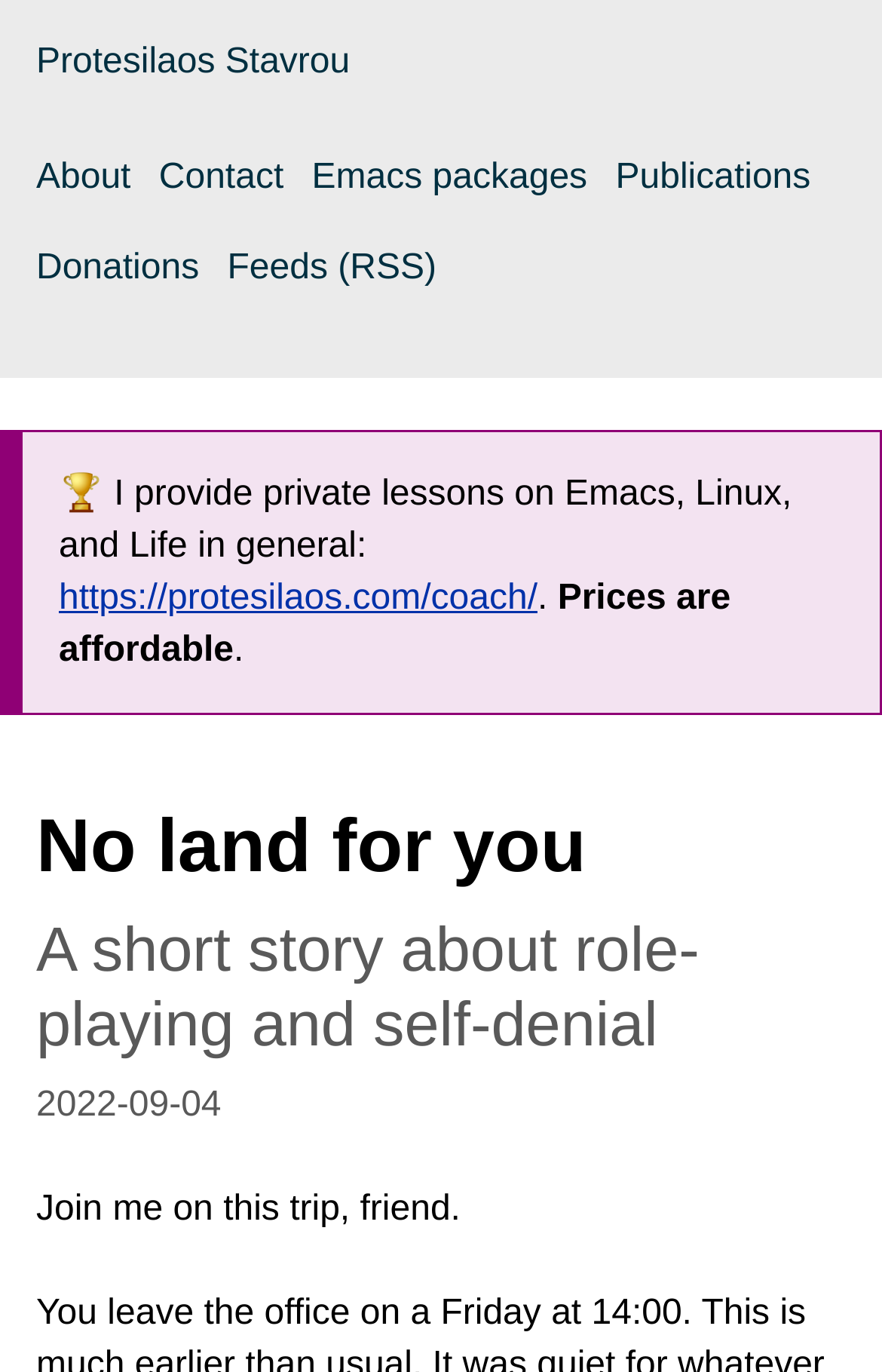Given the description "Contact", provide the bounding box coordinates of the corresponding UI element.

[0.18, 0.115, 0.322, 0.144]